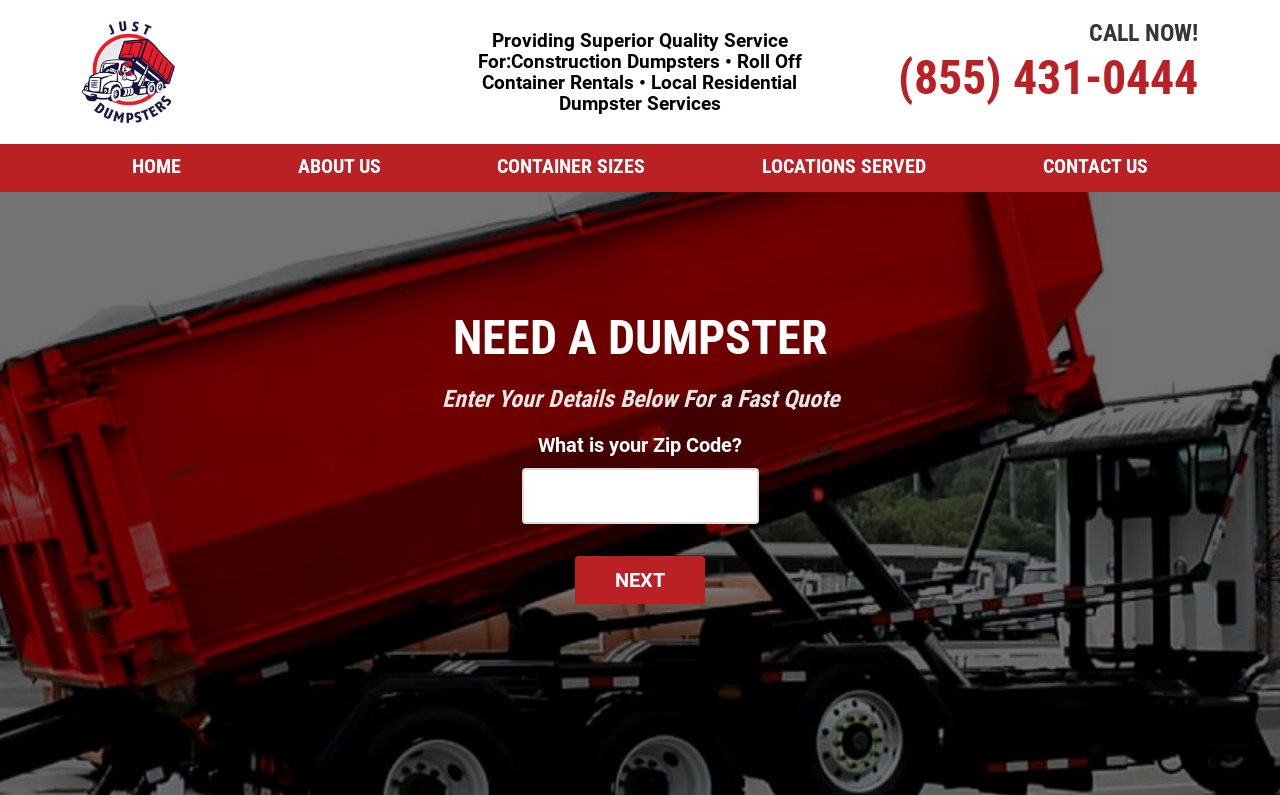What is the purpose of the spinbutton?
Give a one-word or short phrase answer based on the image.

Enter Zip Code